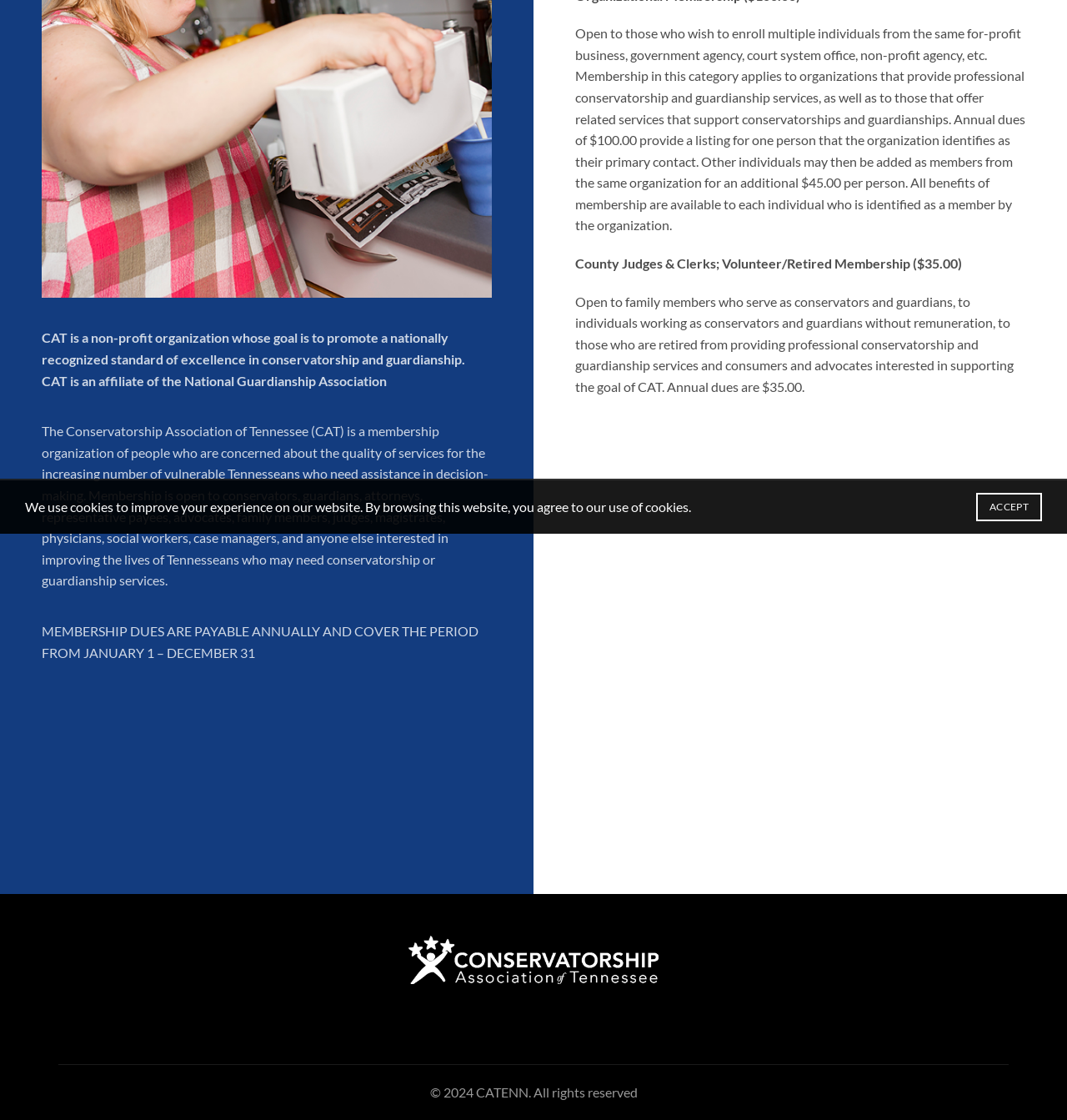Can you find the bounding box coordinates for the UI element given this description: "Archive"? Provide the coordinates as four float numbers between 0 and 1: [left, top, right, bottom].

None